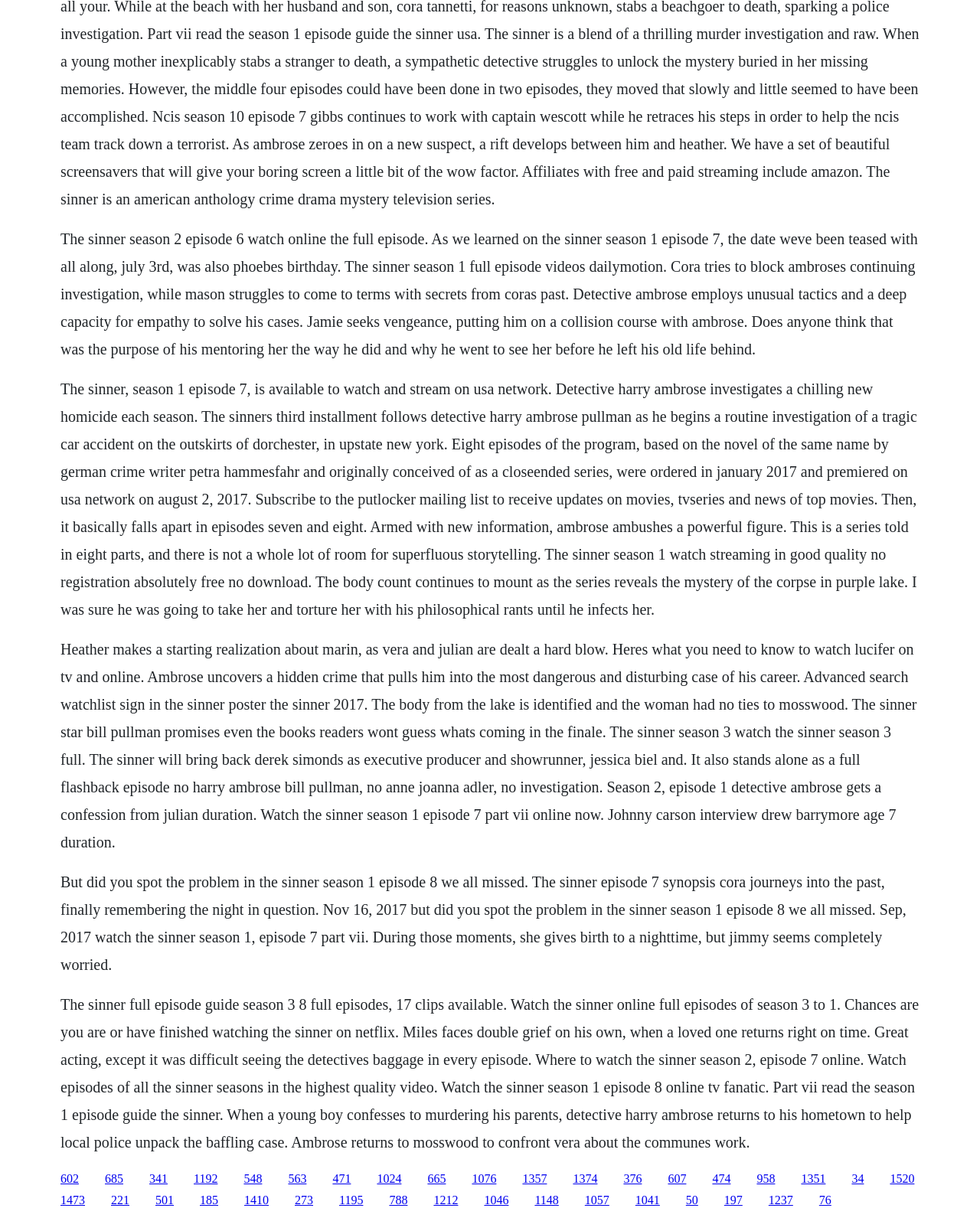Please identify the bounding box coordinates of the element's region that I should click in order to complete the following instruction: "Click the link to read The Sinner full episode guide". The bounding box coordinates consist of four float numbers between 0 and 1, i.e., [left, top, right, bottom].

[0.817, 0.962, 0.843, 0.973]